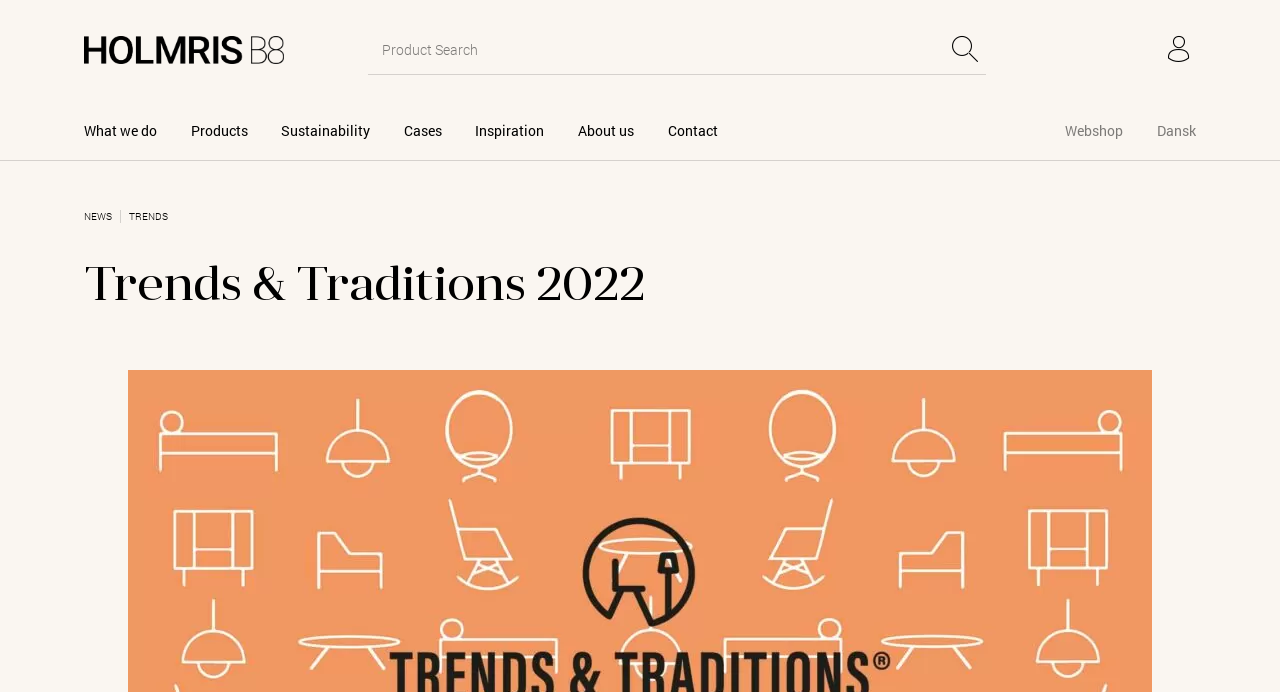Identify the bounding box coordinates of the specific part of the webpage to click to complete this instruction: "View the What we do page".

[0.053, 0.145, 0.136, 0.233]